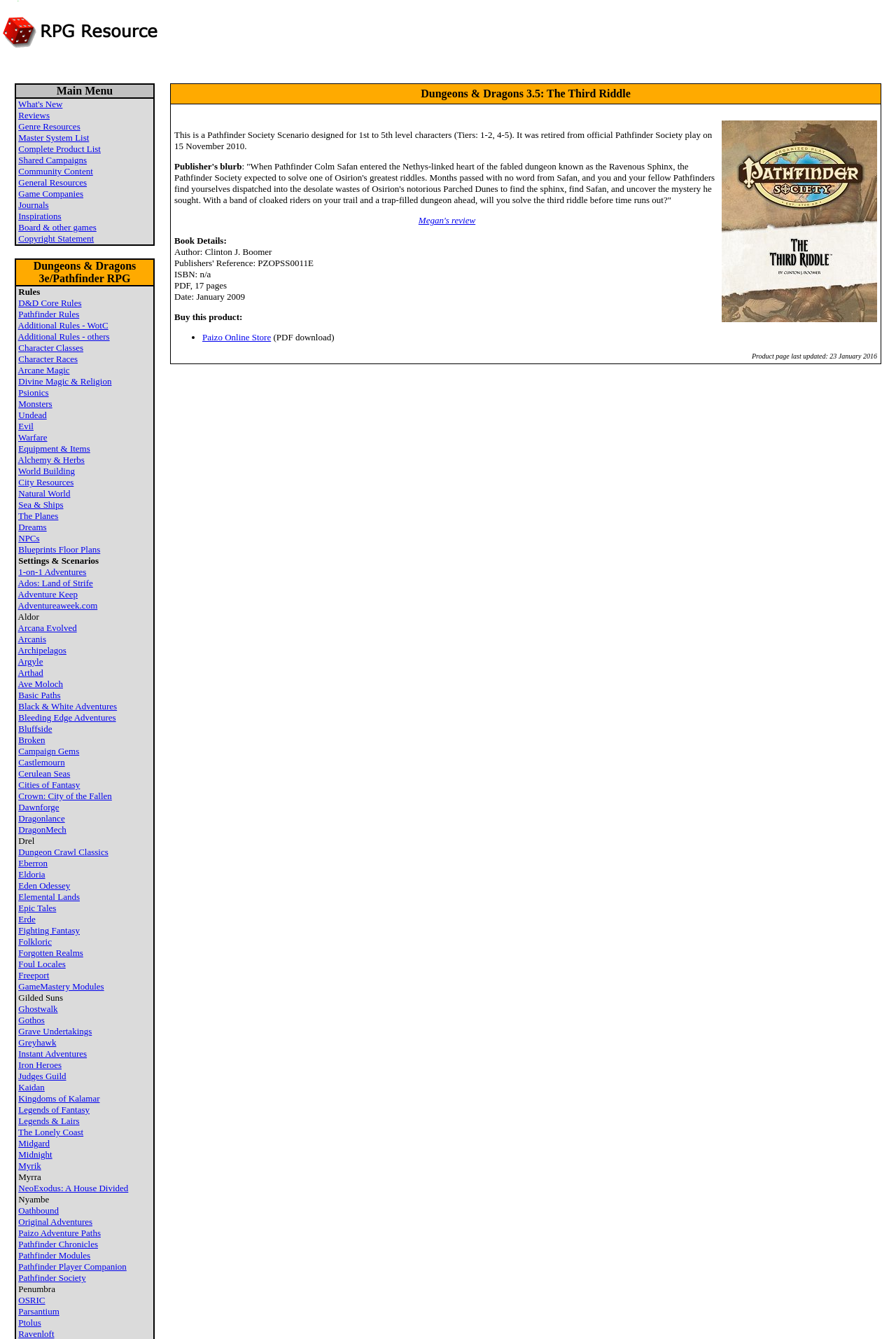Carefully examine the image and provide an in-depth answer to the question: What is the main menu of the webpage?

The main menu of the webpage can be found in the table with the header 'Main Menu'. It contains links to various sections such as 'What's New', 'Reviews', 'Genre Resources', and more.